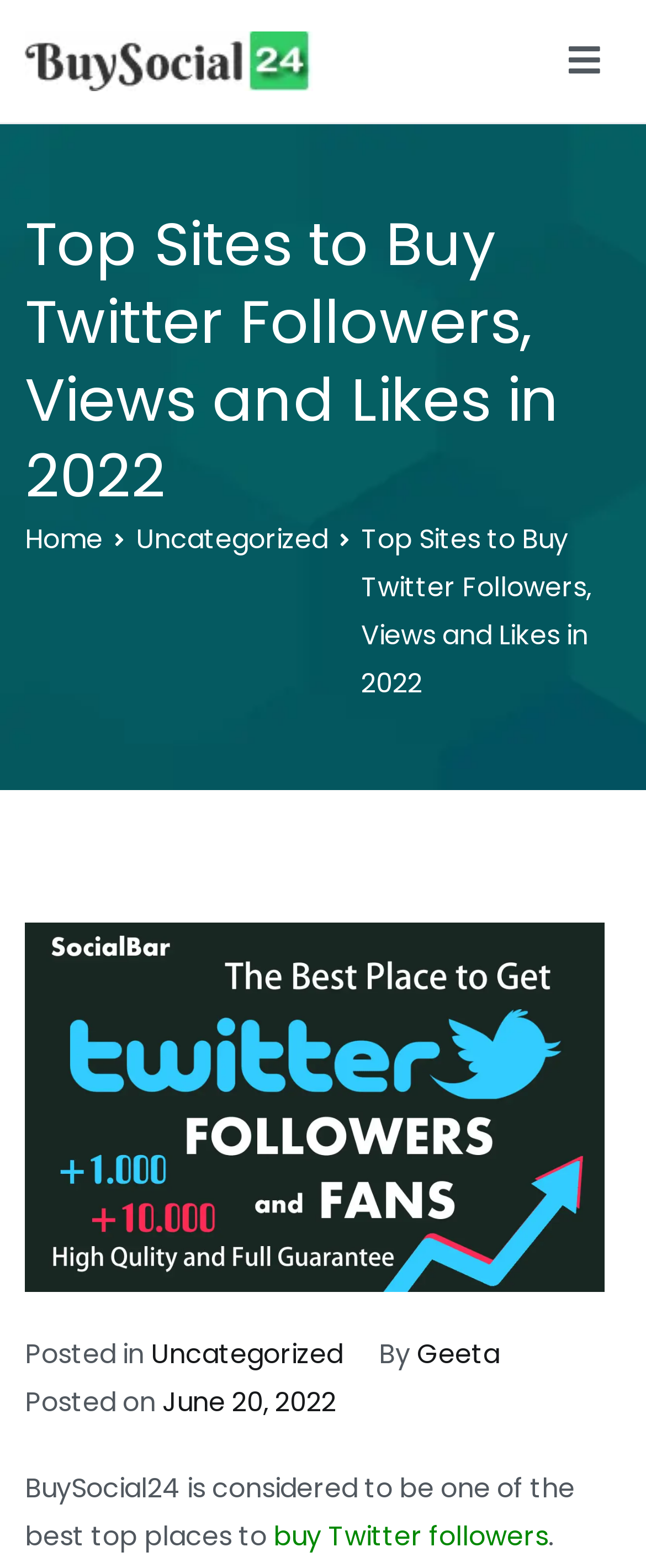Find the bounding box coordinates of the area to click in order to follow the instruction: "Check the post by Geeta".

[0.645, 0.851, 0.773, 0.876]